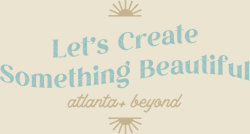Explain the details of the image you are viewing.

The image features an inviting and artistic slogan that reads, "Let's Create Something Beautiful," with a secondary phrase underneath stating, "atlanta + beyond." The text is arranged in a stylish, playful font, with the main message emphasized in a soft blue hue. Above the text, there is a decorative sunburst element, enhancing the creative and uplifting vibe of the design. This visual encapsulates the essence of Breana Lynn Photography, encouraging a sense of collaboration and inspiration for potential clients in Atlanta and surrounding areas.